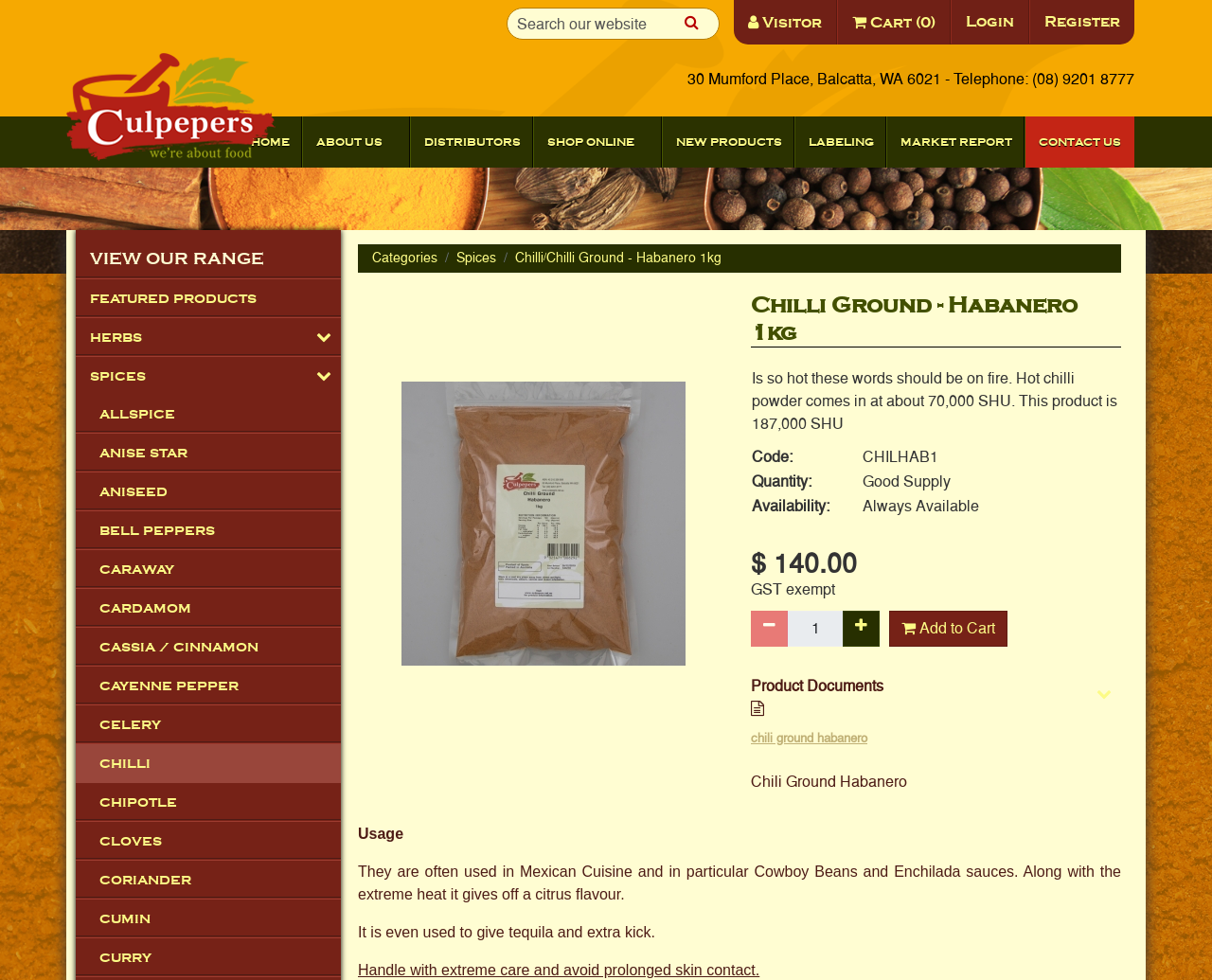Determine the bounding box coordinates of the clickable region to follow the instruction: "View Chilli Ground - Habanero 1kg product details".

[0.331, 0.526, 0.565, 0.542]